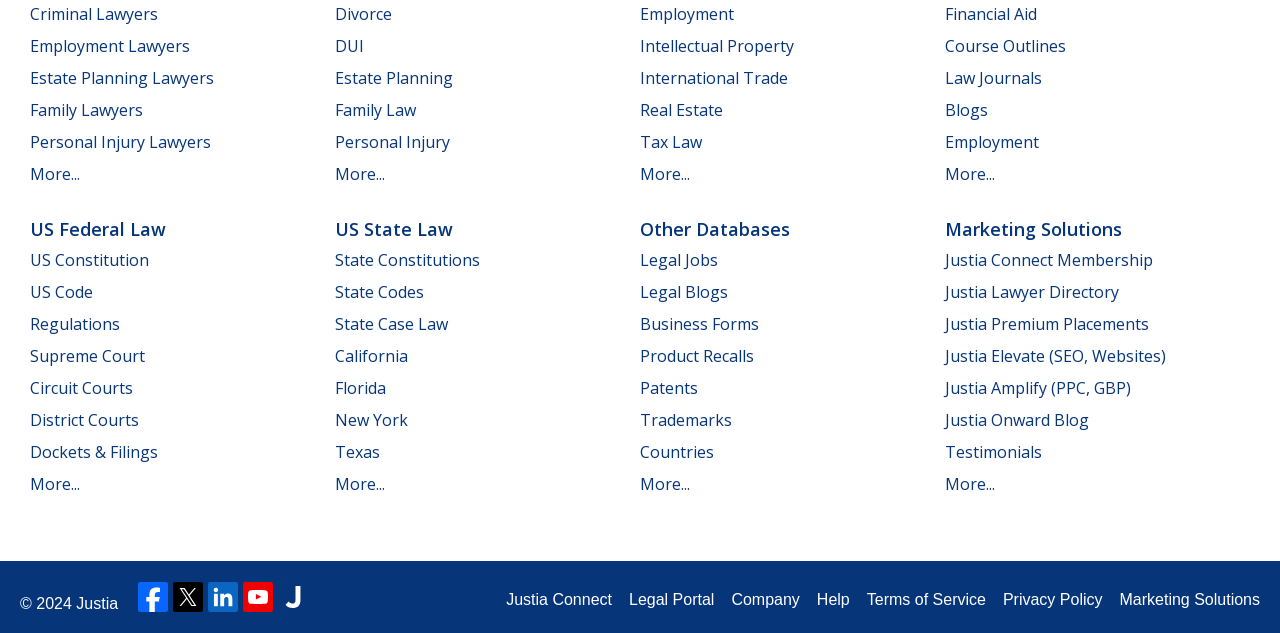Determine the bounding box coordinates of the area to click in order to meet this instruction: "Explore Marketing Solutions".

[0.738, 0.342, 0.877, 0.38]